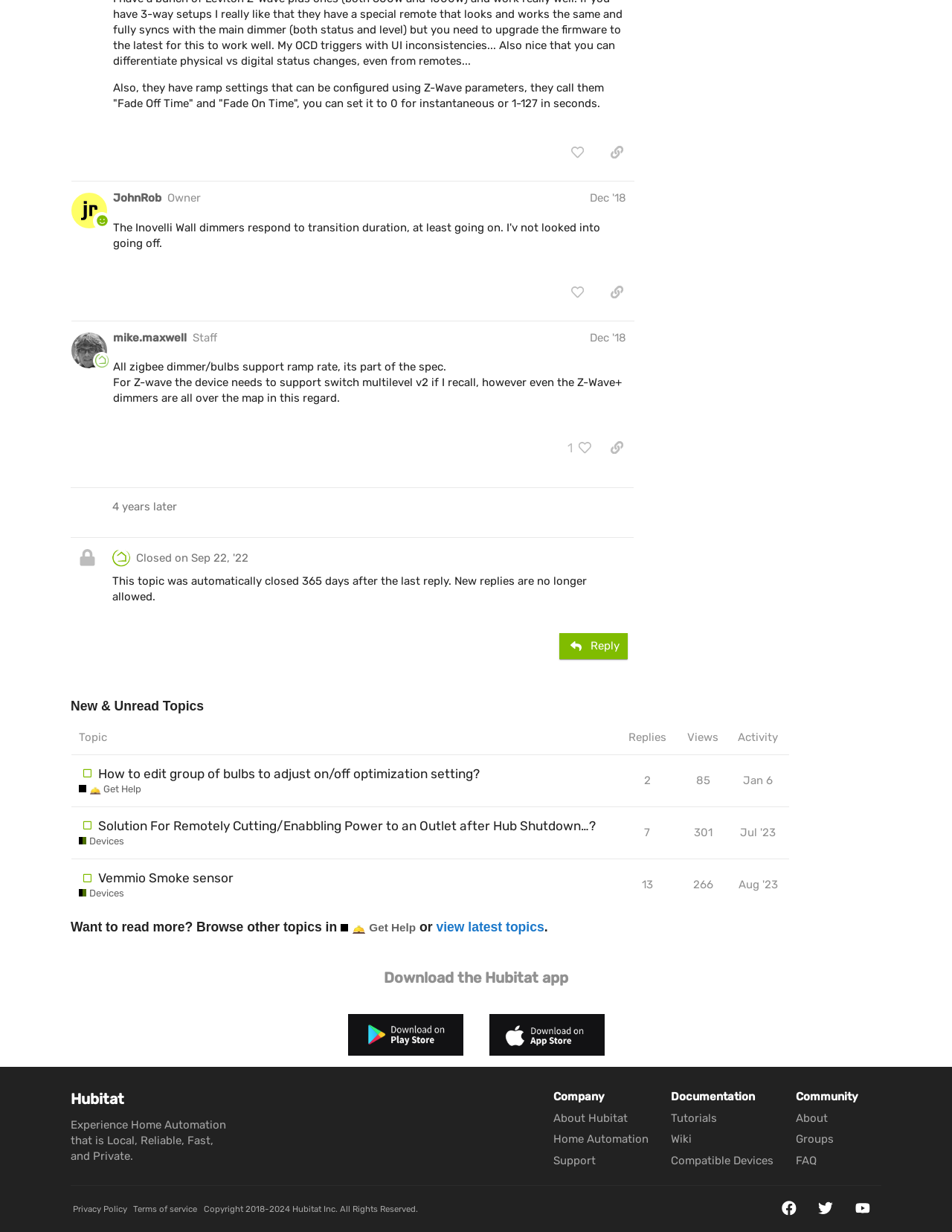What is the status of the topic 'This topic has no solution How to edit group of bulbs to adjust on/off optimization setting? 🛎️ Get Help'?
Using the image as a reference, answer with just one word or a short phrase.

No solution